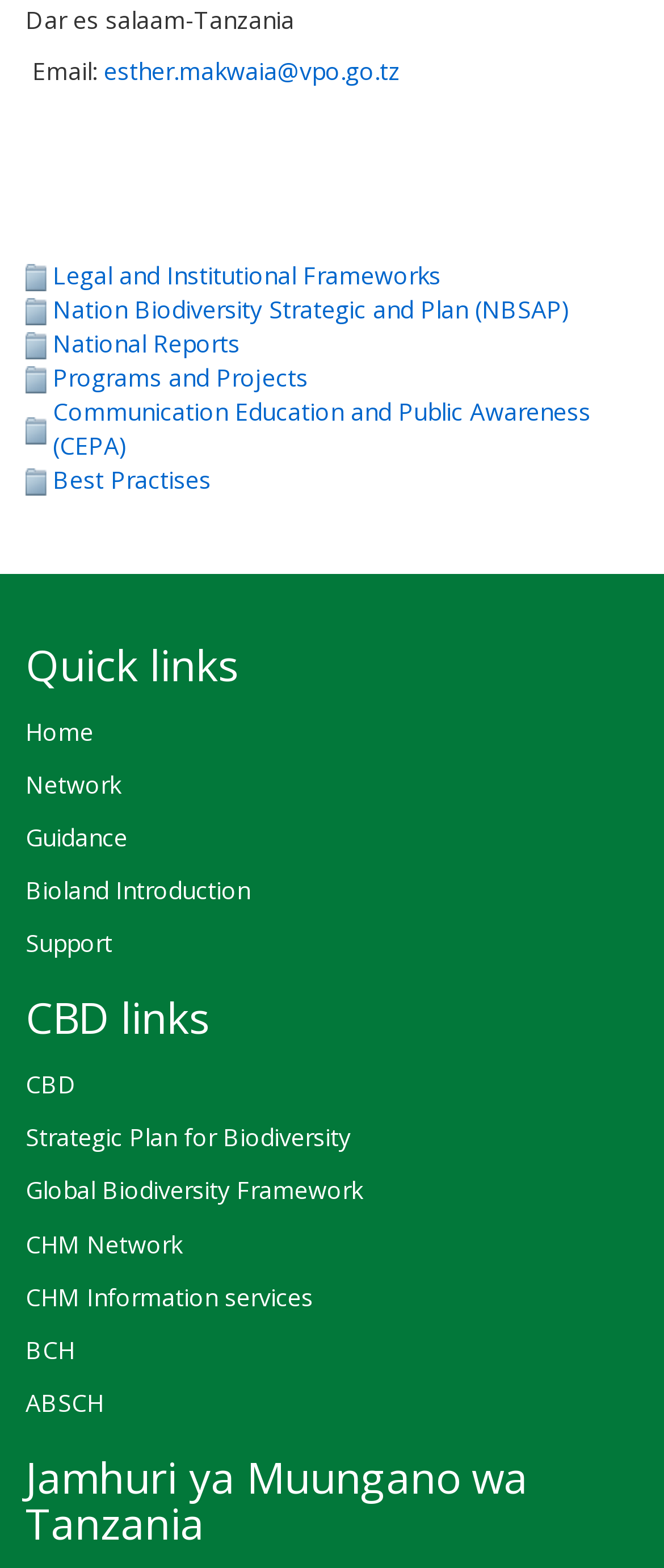Respond with a single word or phrase:
How many links are there in the 'Quick links' section?

5